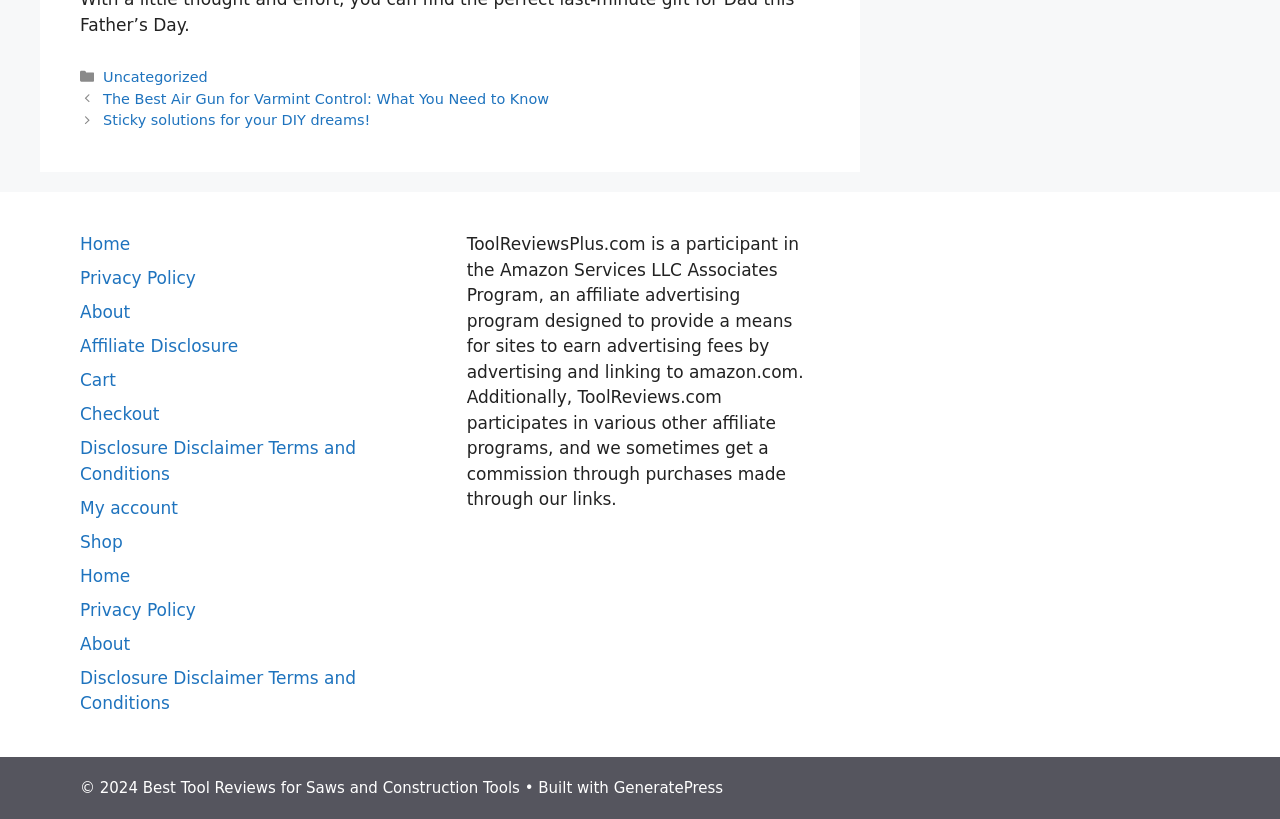Find and provide the bounding box coordinates for the UI element described with: "Uncategorized".

[0.081, 0.084, 0.162, 0.104]